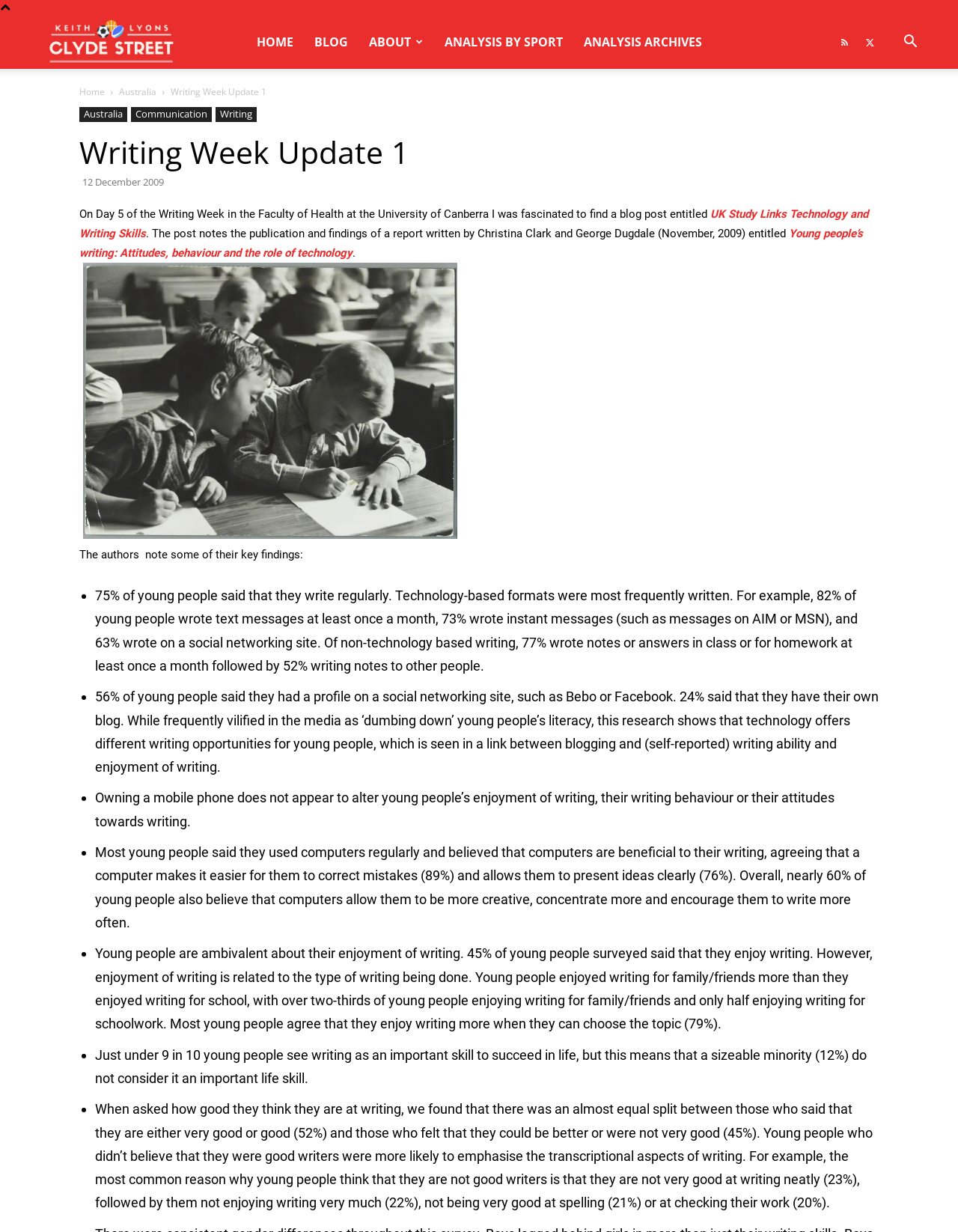What percentage of young people said they enjoy writing?
Look at the image and provide a short answer using one word or a phrase.

45%